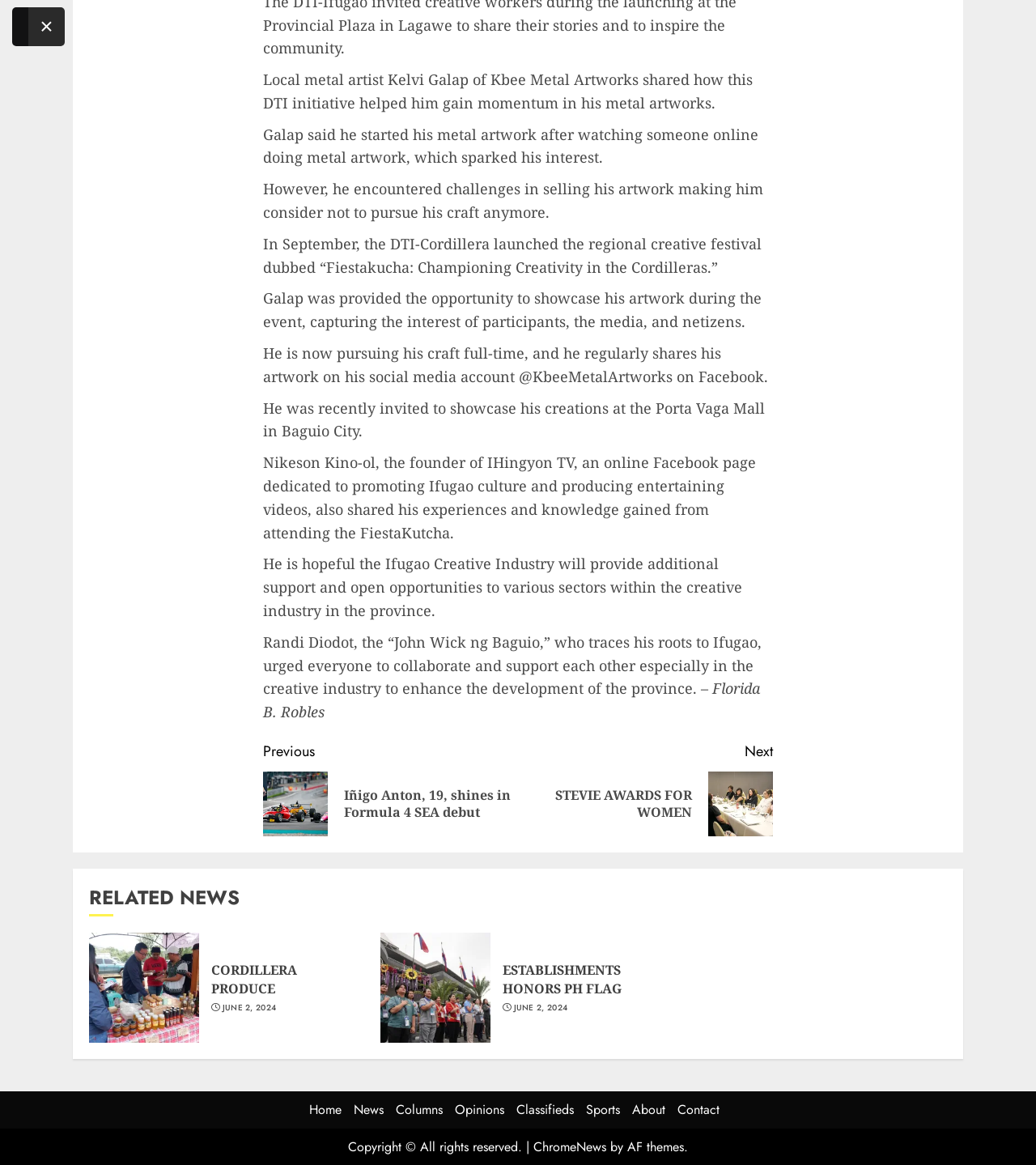What event did Kelvi Galap participate in?
Look at the webpage screenshot and answer the question with a detailed explanation.

According to the article, Kelvi Galap was provided the opportunity to showcase his artwork during the Fiestakucha event, which is a regional creative festival dubbed 'Championing Creativity in the Cordilleras'.